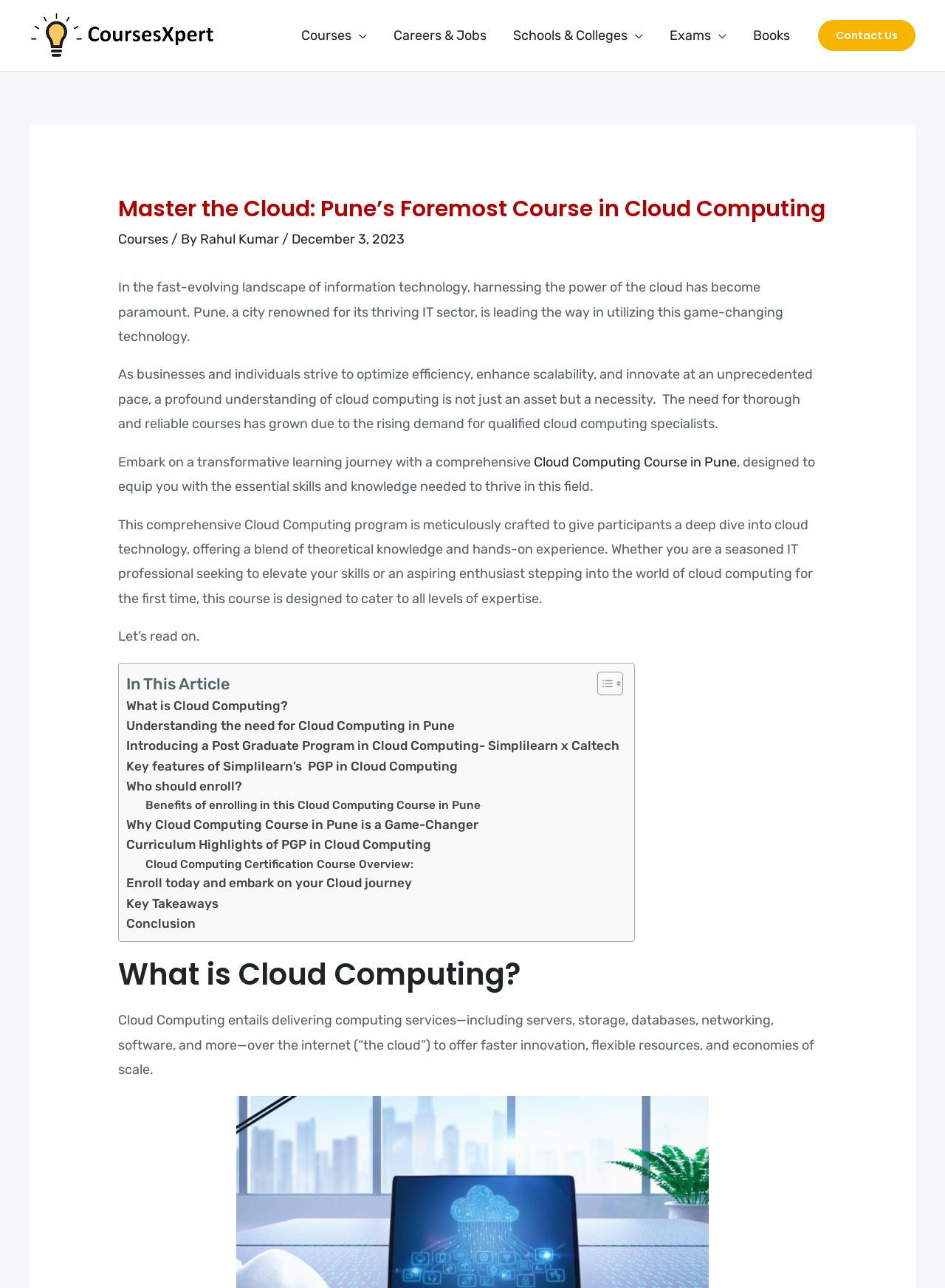Identify the bounding box coordinates for the region of the element that should be clicked to carry out the instruction: "Click the CoursesXpert logo". The bounding box coordinates should be four float numbers between 0 and 1, i.e., [left, top, right, bottom].

[0.031, 0.01, 0.231, 0.045]